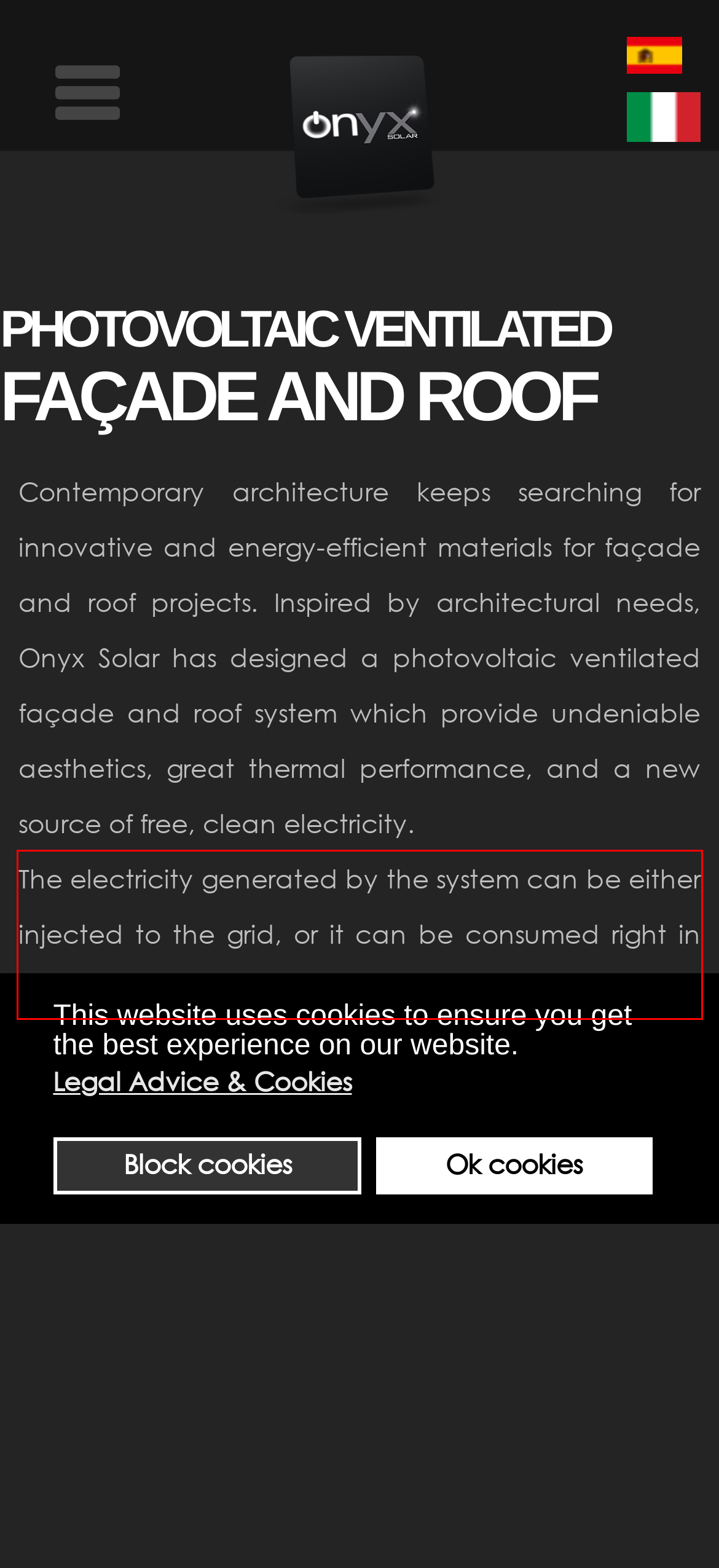Look at the webpage screenshot and recognize the text inside the red bounding box.

The electricity generated by the system can be either injected to the grid, or it can be consumed right in the instant that it is generated.